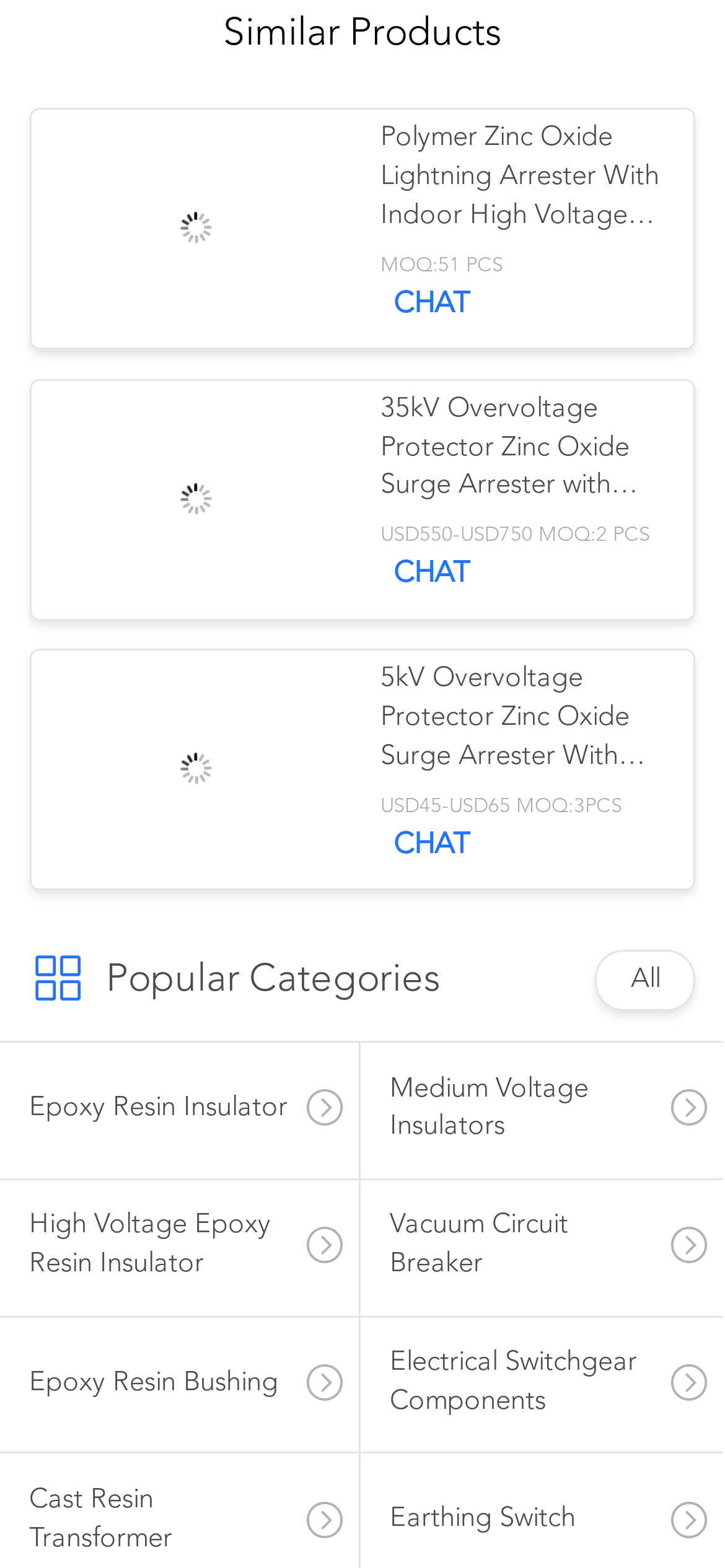What is the product shown in the first image?
Utilize the information in the image to give a detailed answer to the question.

The first image on the webpage shows a product, and the corresponding link text is 'Polymer Zinc Oxide Lightning Arrester With Indoor High Voltage Switchgear', so the product shown in the first image is a Polymer Zinc Oxide Lightning Arrester.